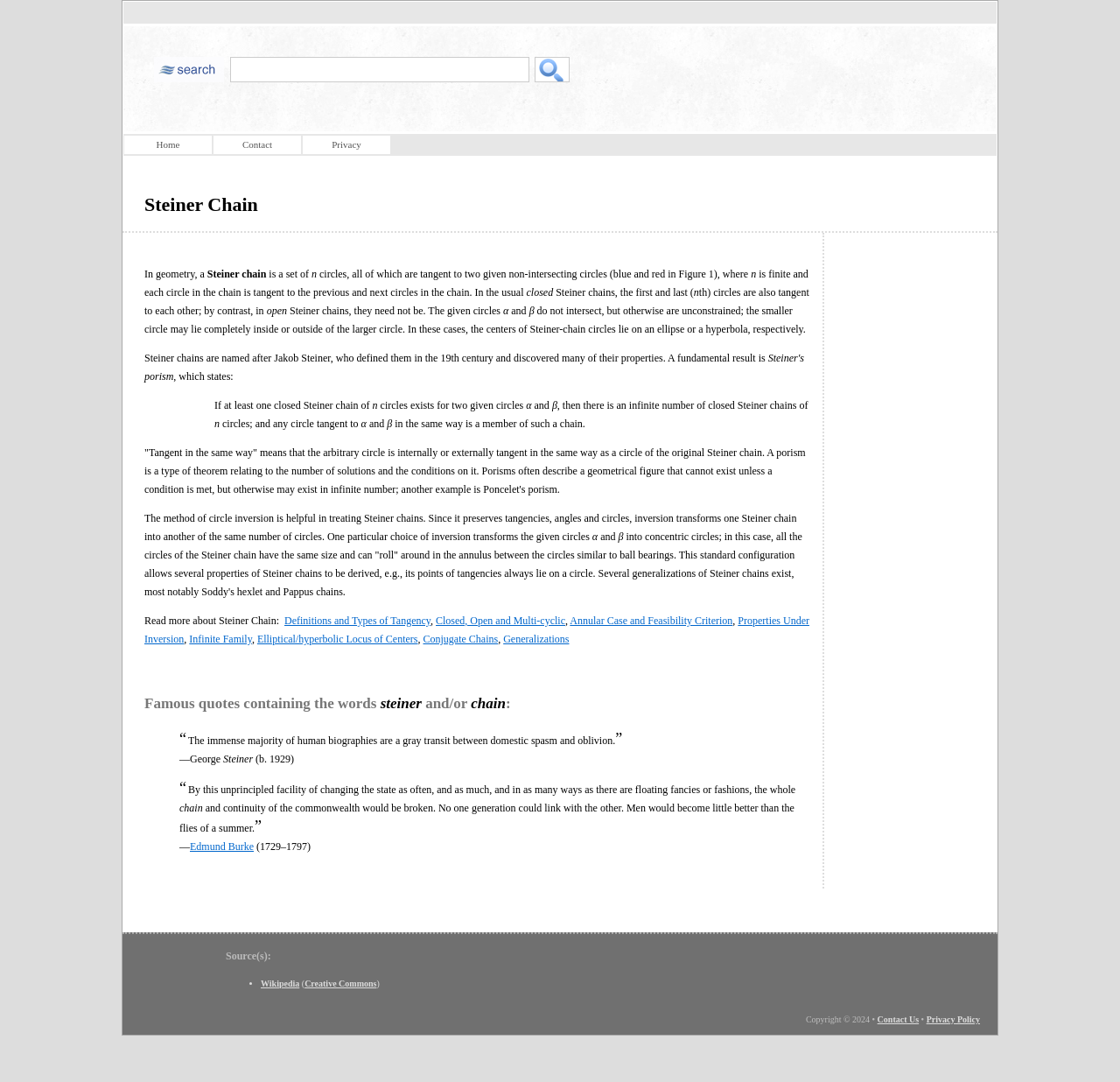Determine the bounding box coordinates of the section I need to click to execute the following instruction: "enter text in the textbox". Provide the coordinates as four float numbers between 0 and 1, i.e., [left, top, right, bottom].

[0.205, 0.053, 0.473, 0.075]